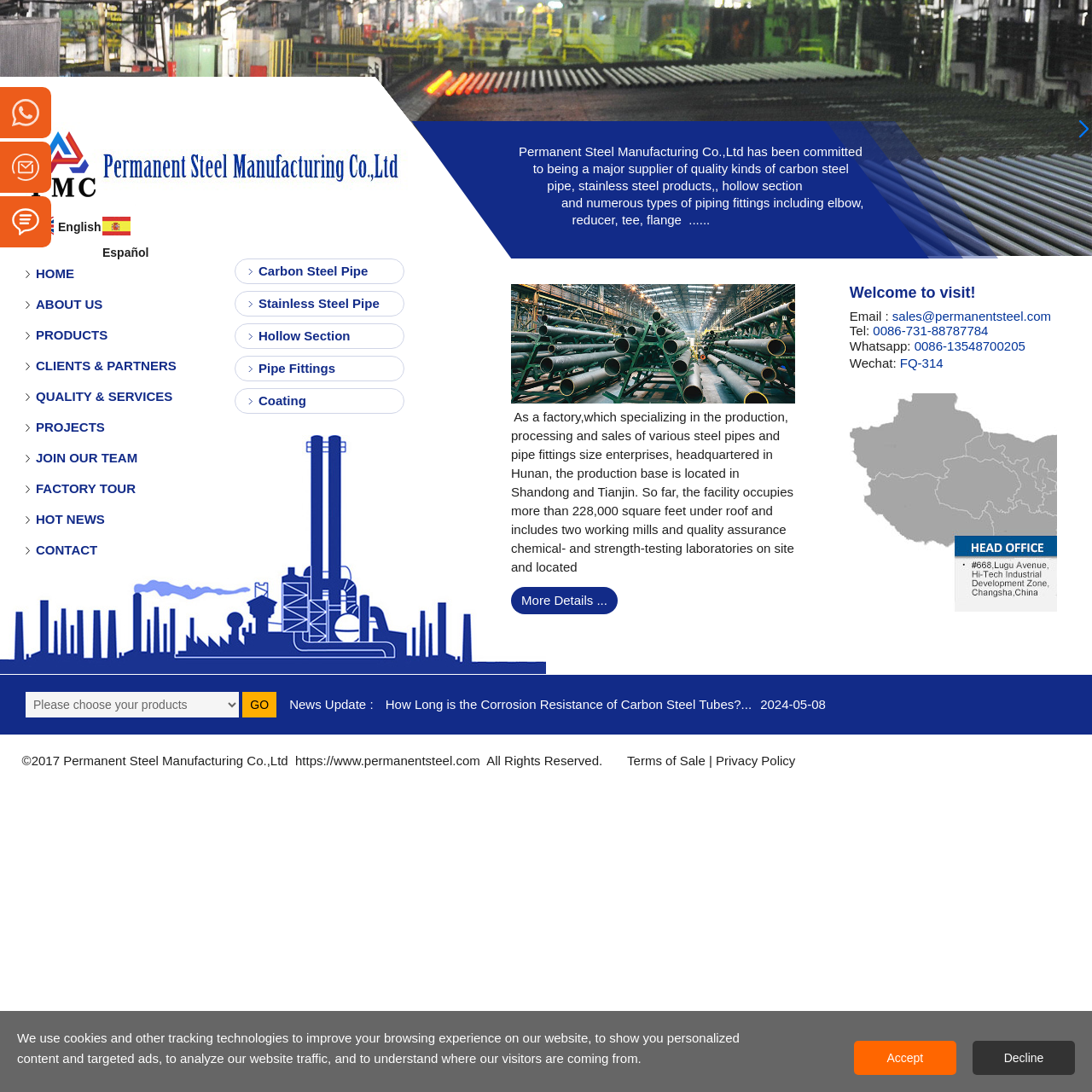Please give a concise answer to this question using a single word or phrase: 
What is the company name?

Permanent Steel Manufacturing Co.,Ltd